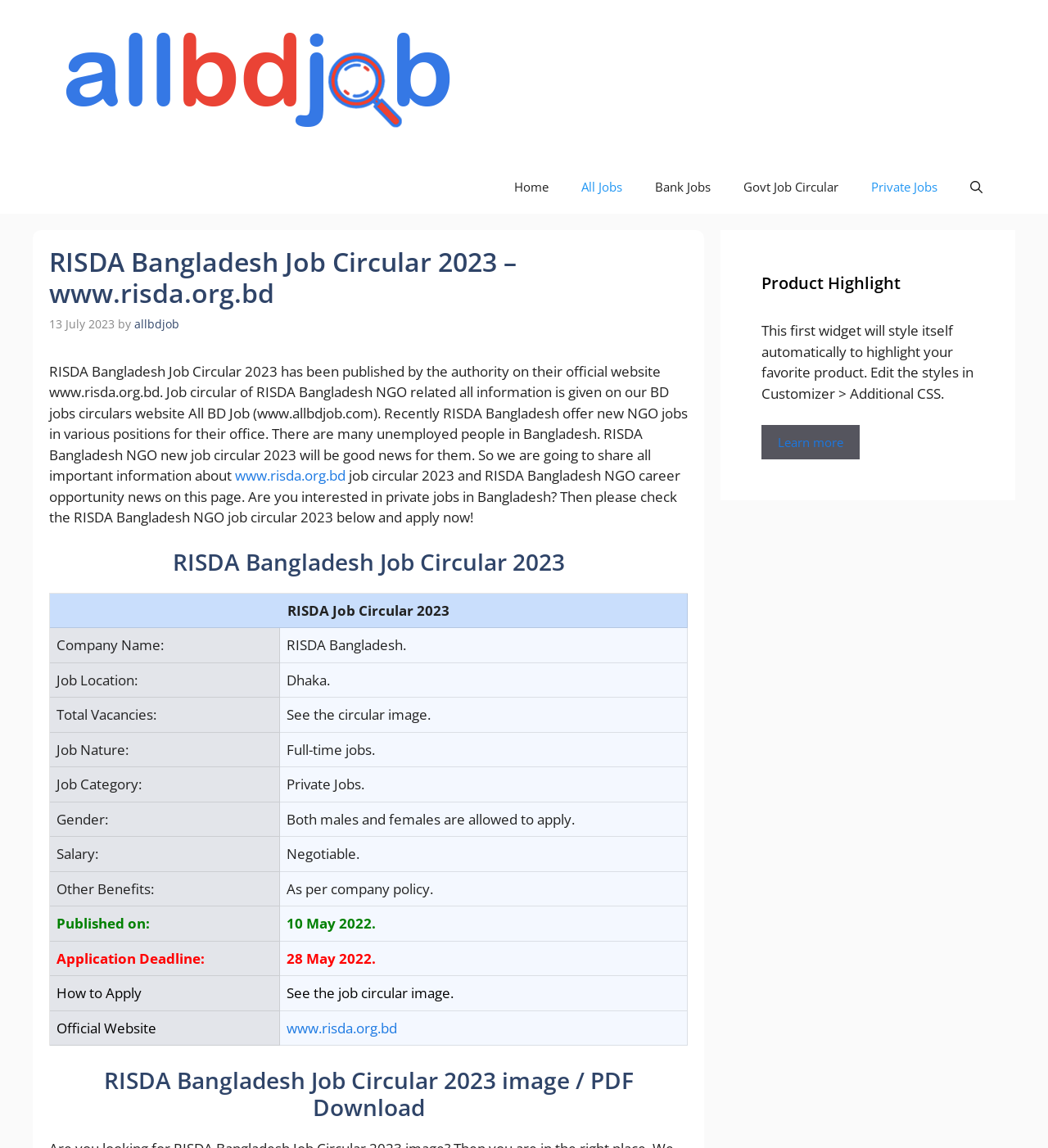Using the given description, provide the bounding box coordinates formatted as (top-left x, top-left y, bottom-right x, bottom-right y), with all values being floating point numbers between 0 and 1. Description: All Jobs

[0.539, 0.14, 0.609, 0.186]